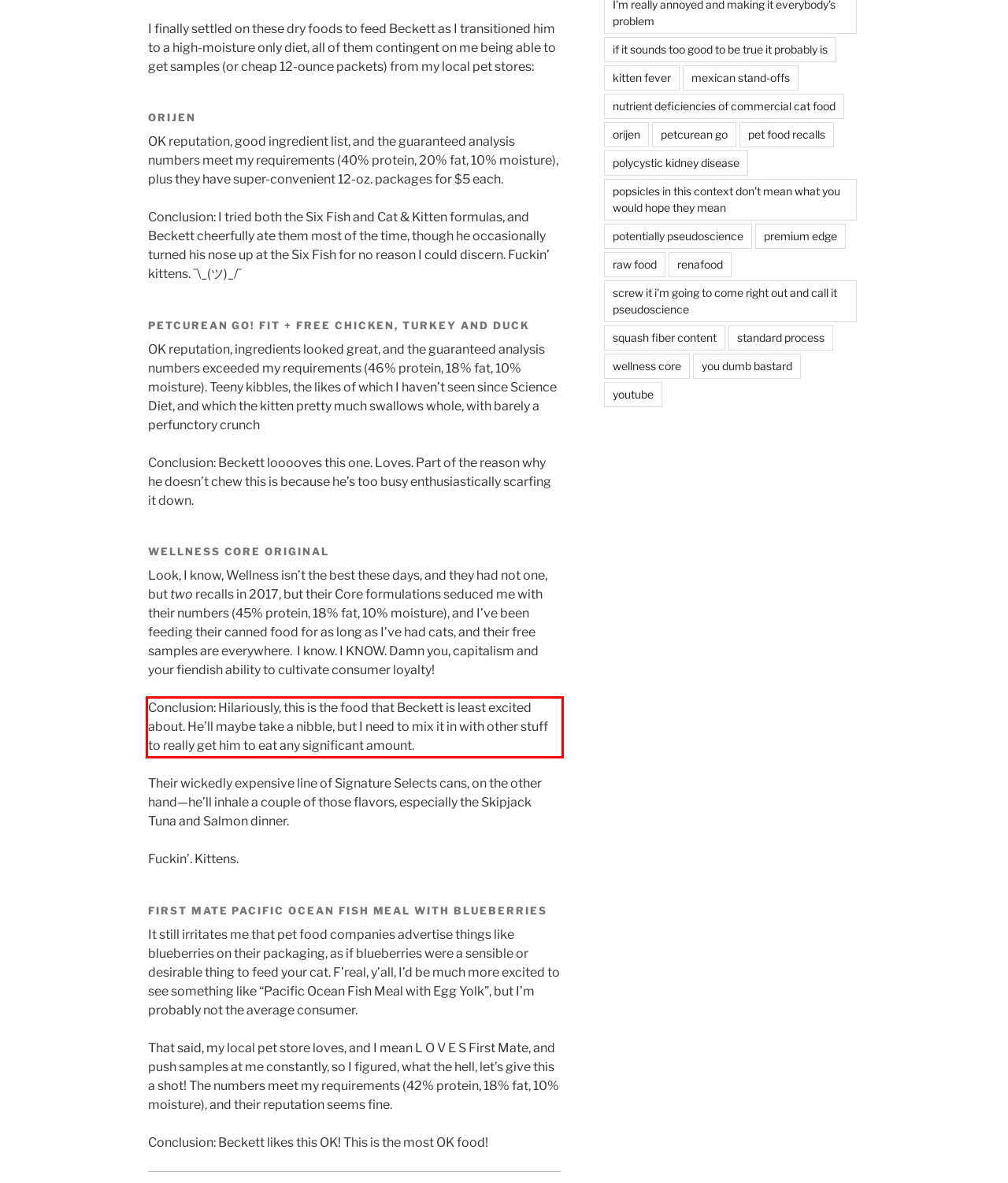There is a screenshot of a webpage with a red bounding box around a UI element. Please use OCR to extract the text within the red bounding box.

Conclusion: Hilariously, this is the food that Beckett is least excited about. He’ll maybe take a nibble, but I need to mix it in with other stuff to really get him to eat any significant amount.